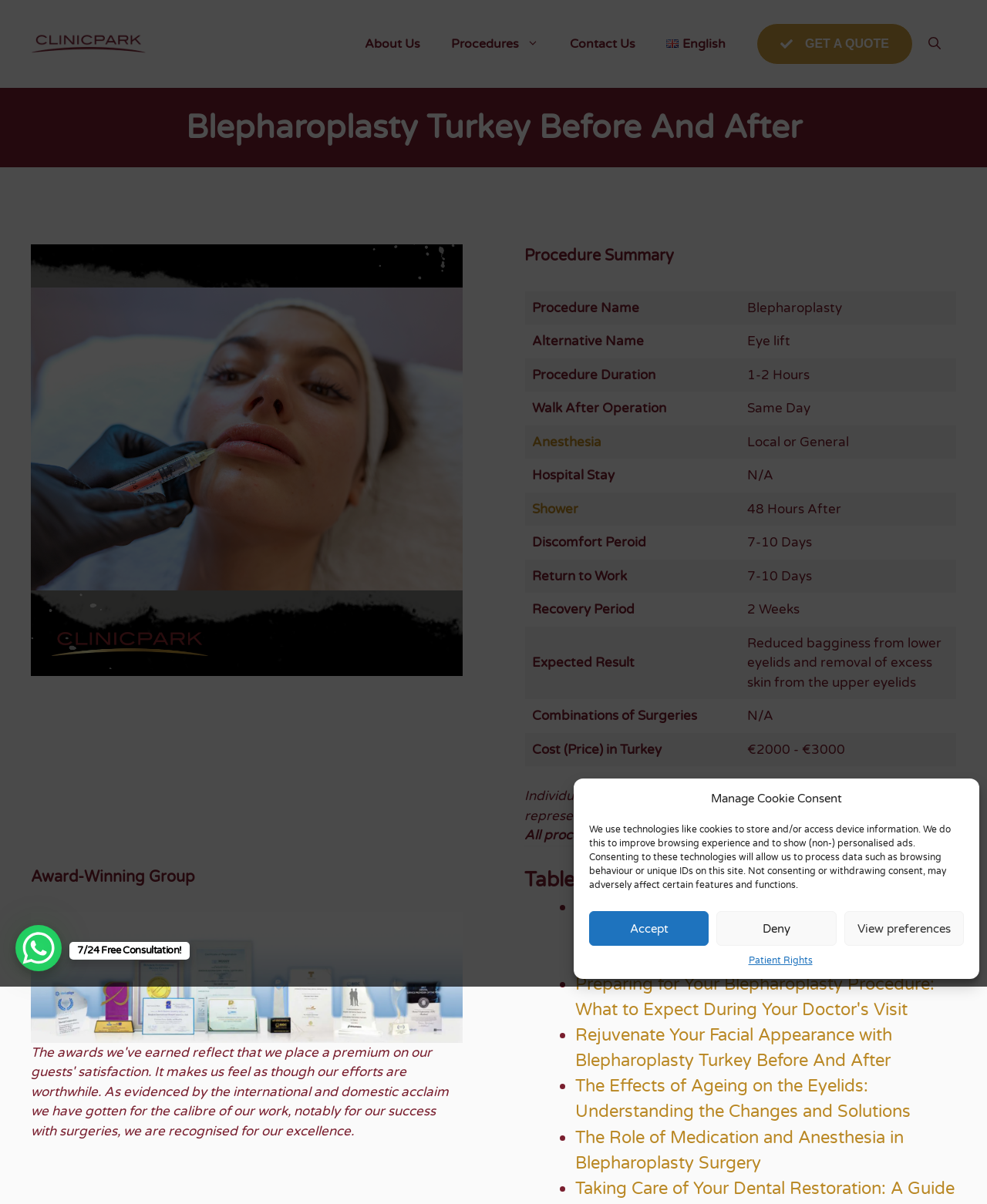Provide the bounding box coordinates for the area that should be clicked to complete the instruction: "Read more about 'Enhancing Your Appearance and Confidence through Blepharoplasty Turkey Before And After'".

[0.583, 0.745, 0.943, 0.804]